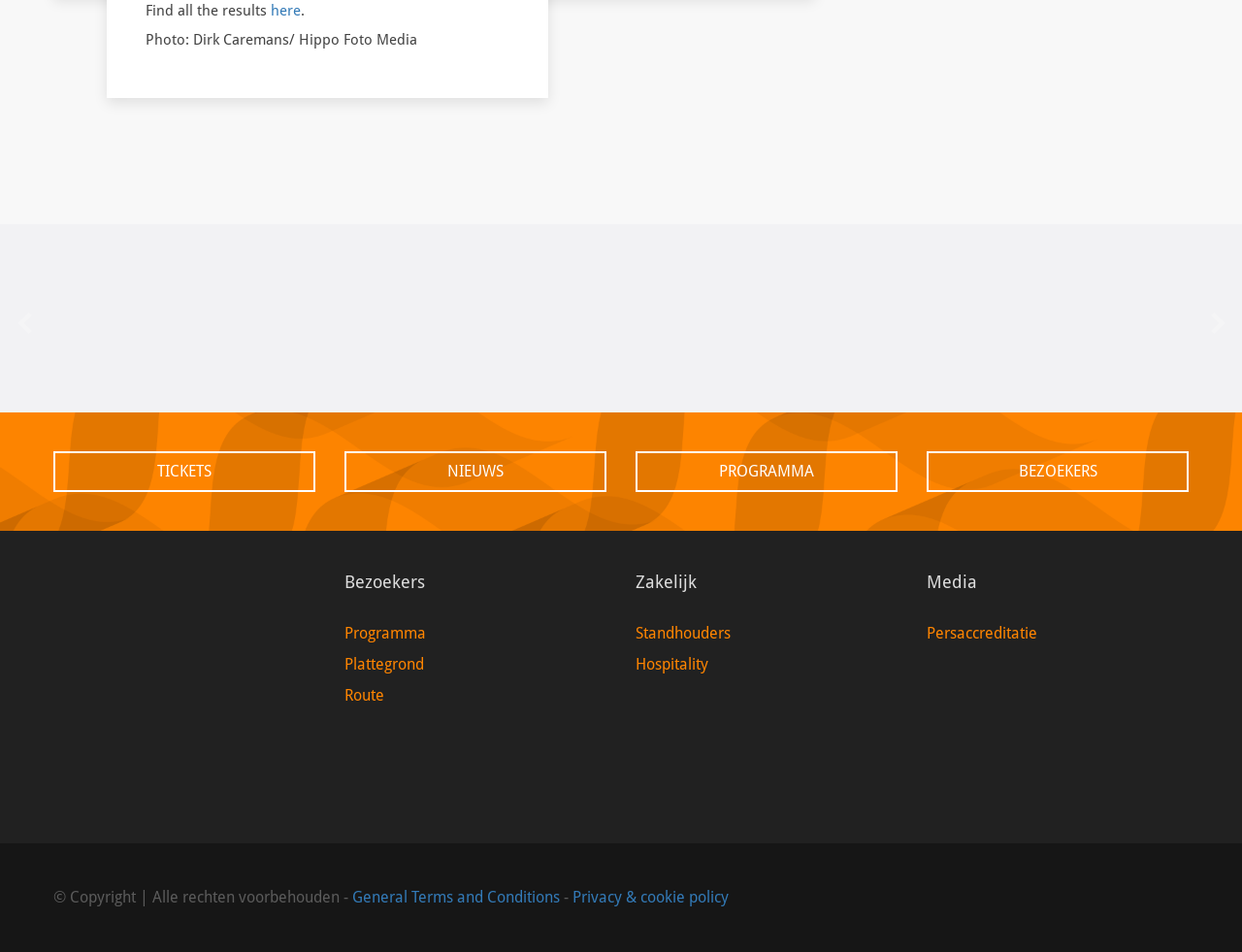What is the purpose of the 'prev' button?
Analyze the image and provide a thorough answer to the question.

The 'prev' button is likely used for navigation, possibly to move to a previous page or section of the event's website. Its presence near the top of the page and its concise label suggest that it is intended for easy access and use.